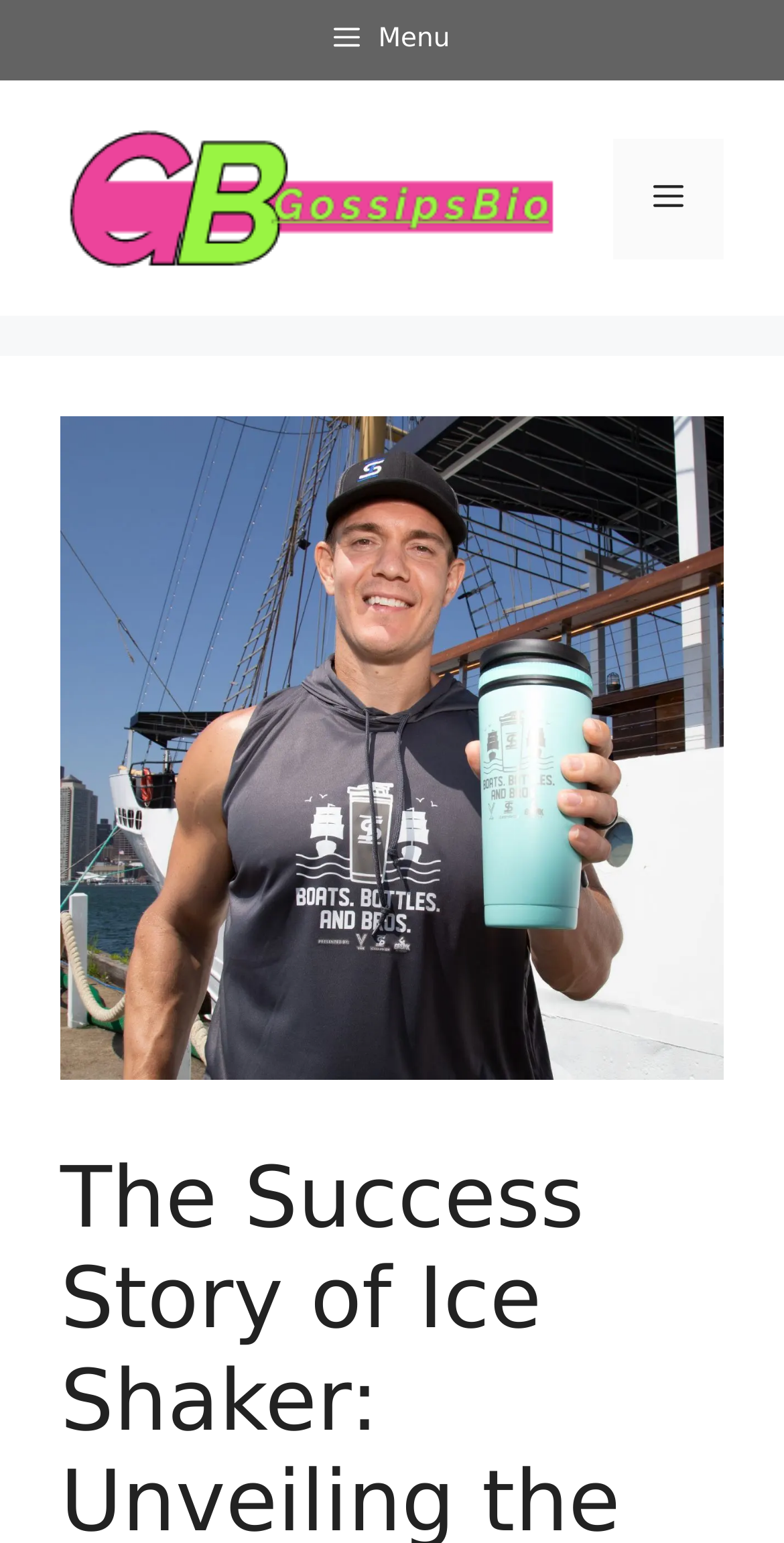What is the main topic of the webpage?
Provide a detailed and extensive answer to the question.

I inferred the main topic of the webpage by looking at the image element with the description 'ice shaker net worth', which suggests that the webpage is about Ice Shaker, possibly its net worth.